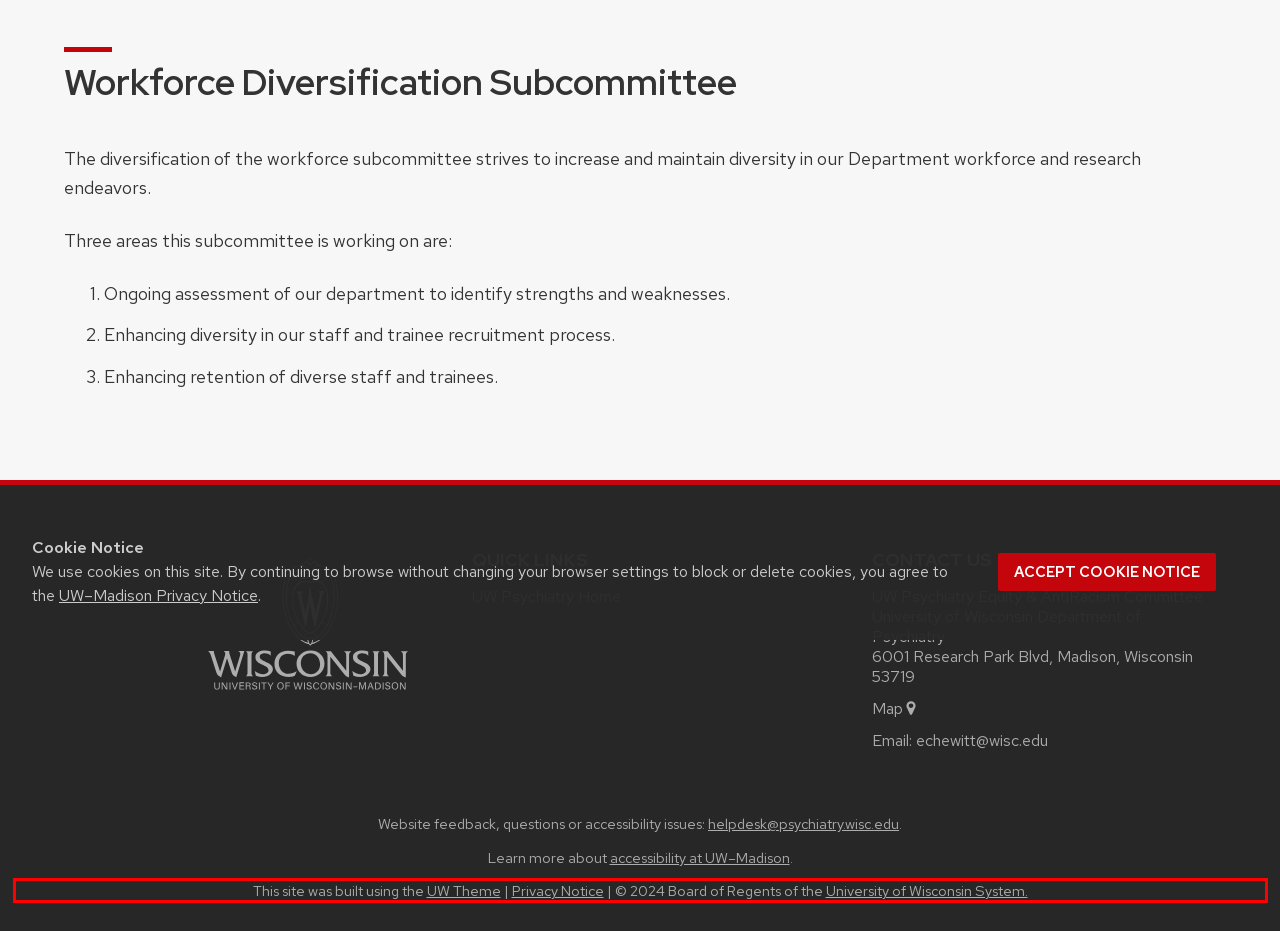The screenshot you have been given contains a UI element surrounded by a red rectangle. Use OCR to read and extract the text inside this red rectangle.

This site was built using the UW Theme | Privacy Notice | © 2024 Board of Regents of the University of Wisconsin System.